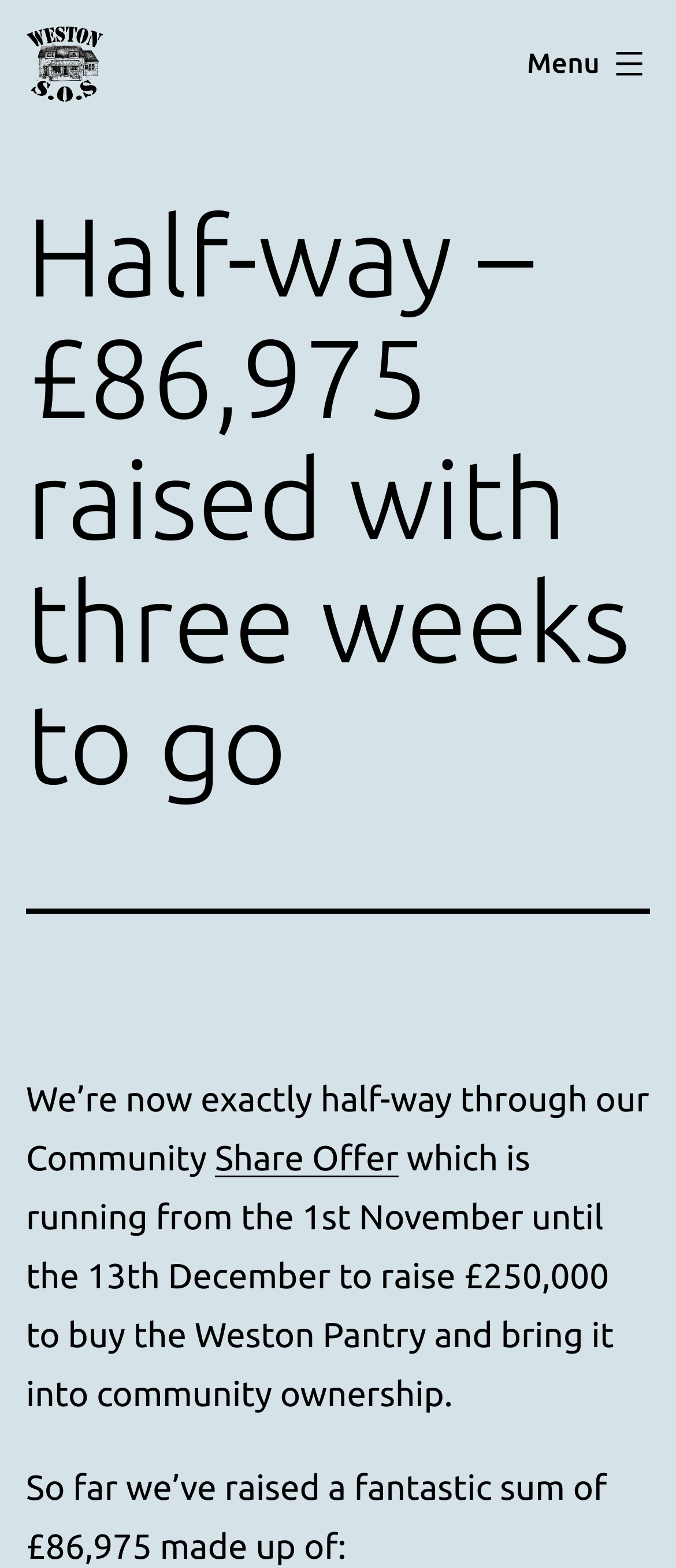Generate a comprehensive description of the webpage content.

The webpage is about a community share offer to raise funds to buy the Weston Pantry and bring it into community ownership. At the top left of the page, there is a logo and a link to "Weston SOS" accompanied by an image. Next to it, there is another link to "Weston SOS" and a button labeled "Menu" that controls a primary menu list.

Below the top section, there is a header that spans almost the entire width of the page, containing a heading that reads "Half-way – £86,975 raised with three weeks to go". 

Underneath the header, there is a paragraph of text that explains the community share offer, stating that it is currently half-way through and running from November 1st to December 13th to raise £250,000. The text also mentions that the funds will be used to buy the Weston Pantry and bring it into community ownership.

Further down, there is a link to the "Share Offer" and a sentence that provides an update on the progress, stating that £86,975 has been raised so far. The sentence is followed by a brief description of how the funds were raised.